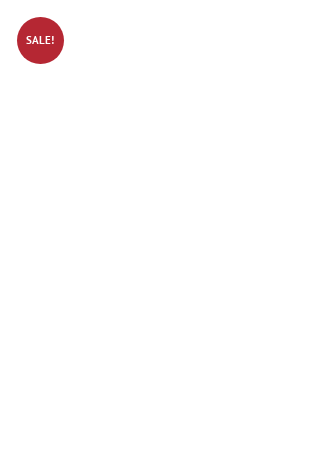Elaborate on the various elements present in the image.

The image showcases the book cover for "52 Miracle Healings By Our Great Physician," prominently featuring a red "SALE!" sticker in the upper left corner, indicating a promotional discount on the book. The striking cover design is likely intended to attract potential readers, highlighting a compelling narrative focused on miracles and divine healing experiences. This book, authored by Dennison, promises to share transformative stories and inspire readers to trust in the power of faith. The sale designation suggests a limited-time opportunity for shoppers, making it an enticing option for those interested in Christian literature and healing testimonies. The overall presentation is aimed at engaging audiences looking for spiritual insight and inspiration.